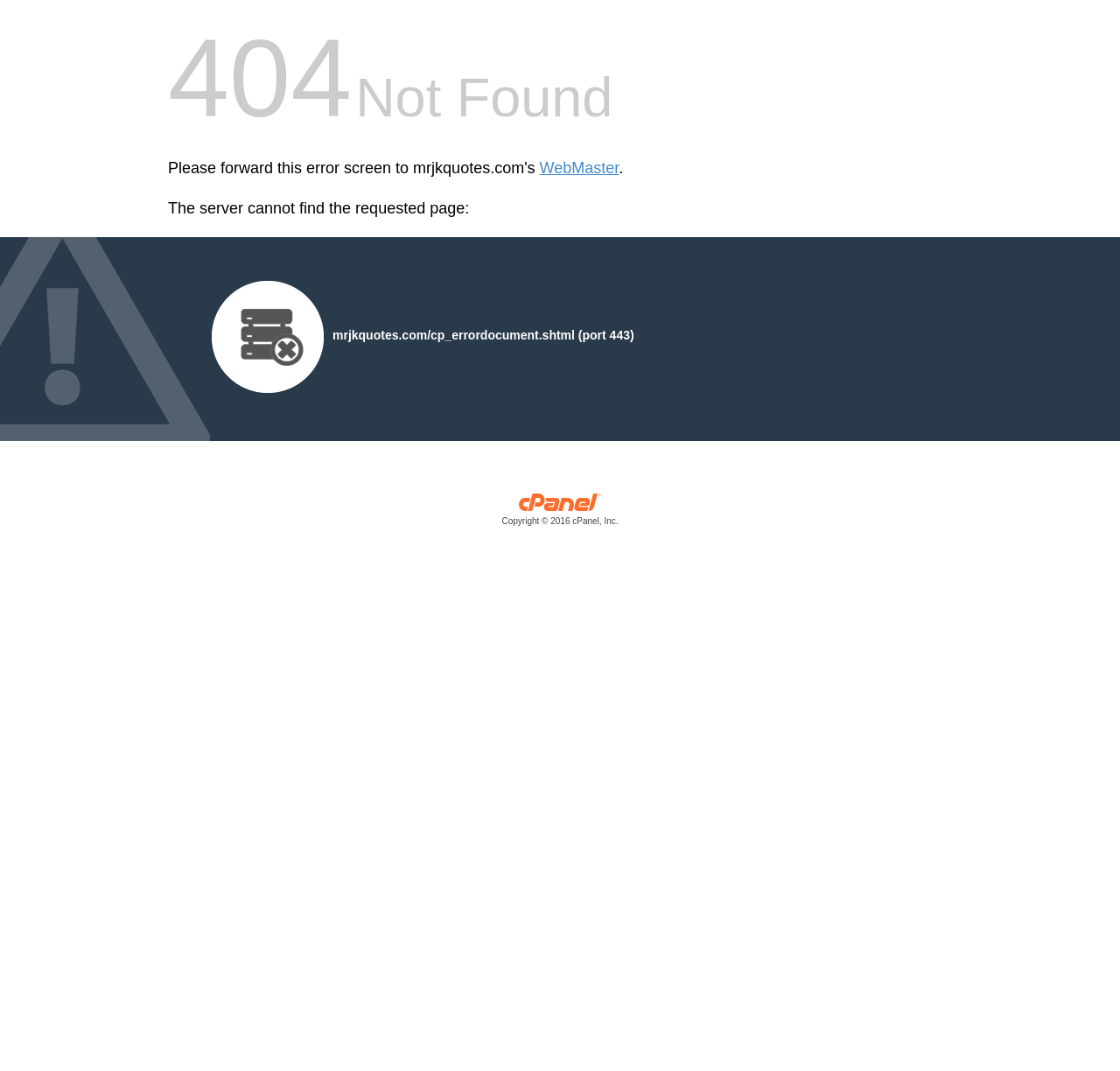Using the webpage screenshot and the element description Copyright © 2016 cPanel, Inc., determine the bounding box coordinates. Specify the coordinates in the format (top-left x, top-left y, bottom-right x, bottom-right y) with values ranging from 0 to 1.

[0.15, 0.467, 0.85, 0.493]